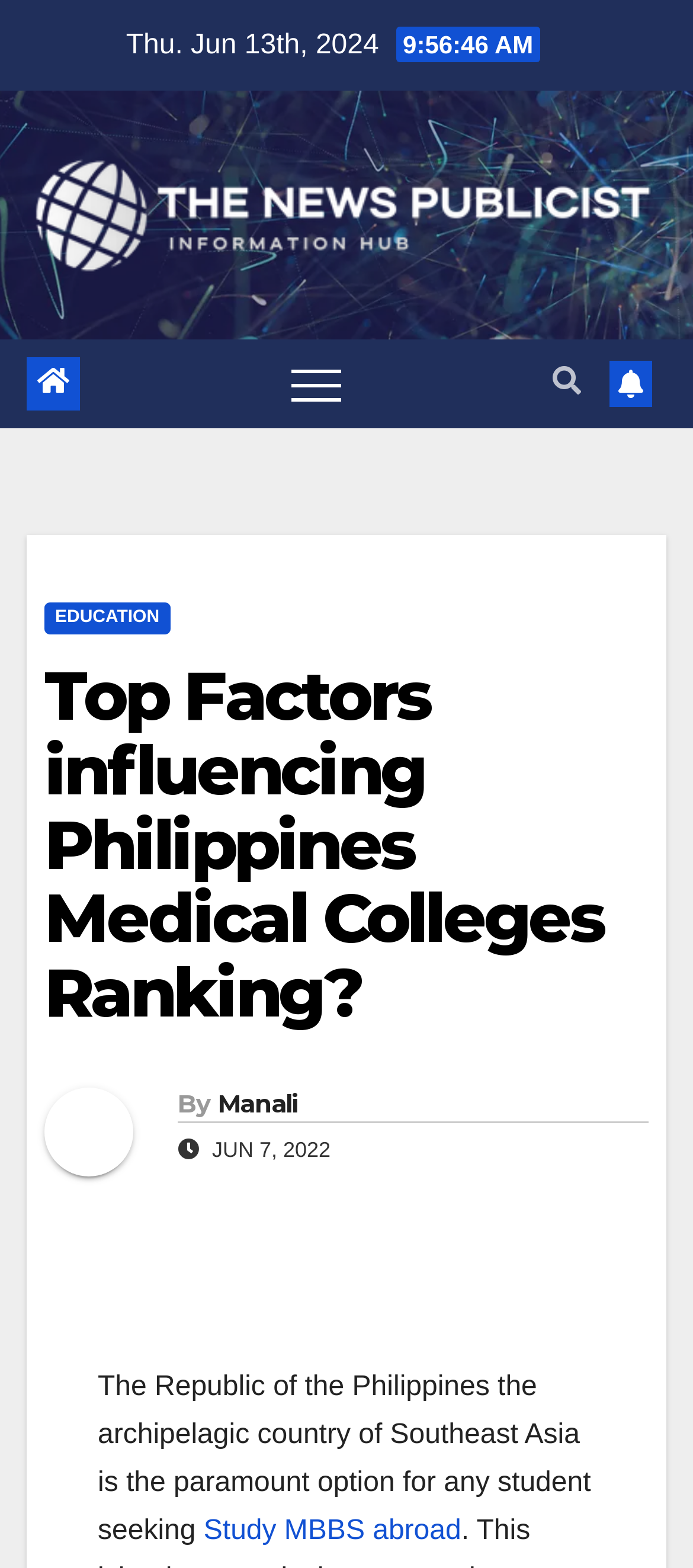What is the topic of the article?
Look at the image and answer the question using a single word or phrase.

Philippines Medical Colleges Ranking